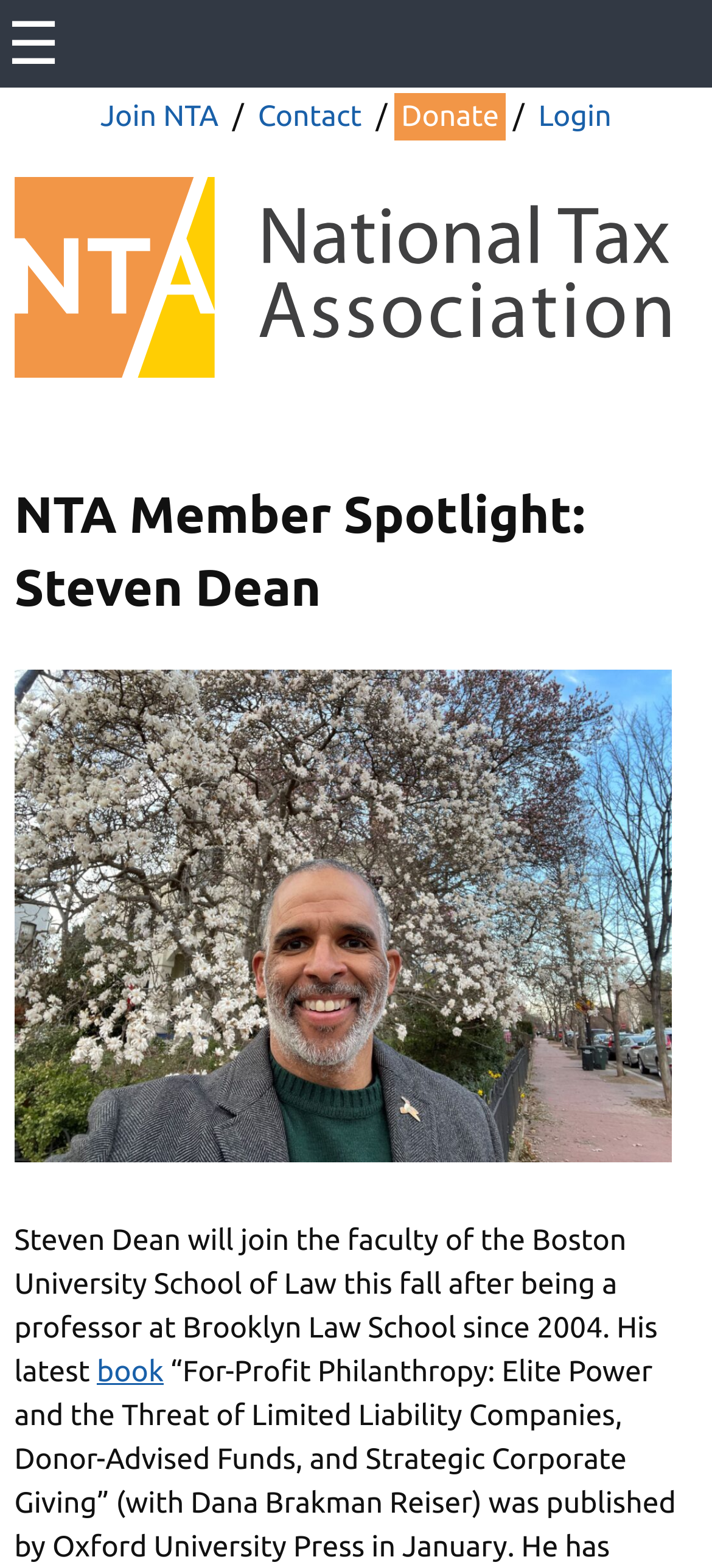Please provide a brief answer to the question using only one word or phrase: 
What is the topic of Steven Dean's latest book?

Not specified